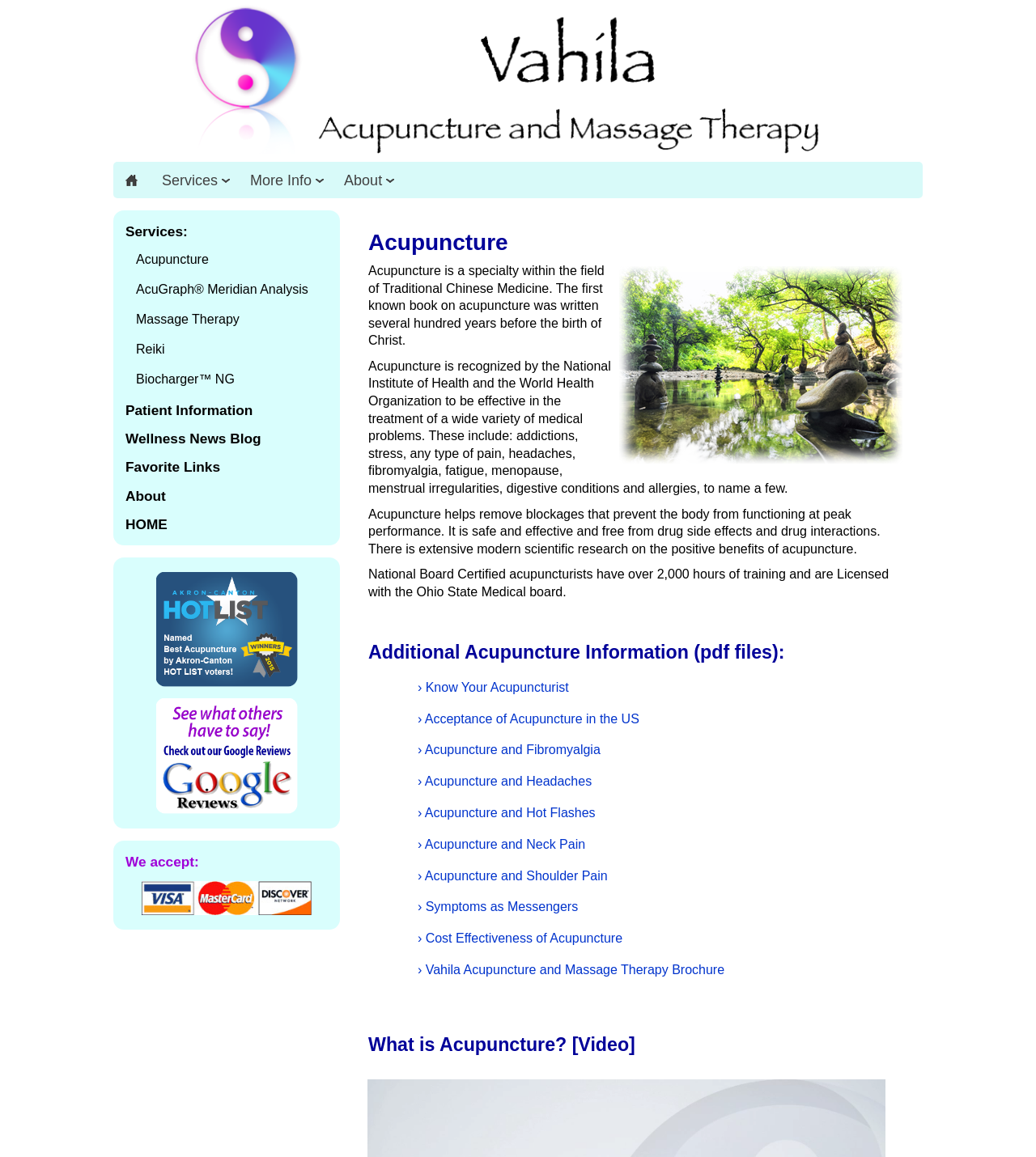What is the name of the analysis tool used in Vahila Acupuncture and Massage Therapy?
Give a comprehensive and detailed explanation for the question.

The webpage mentions 'AcuGraph Meridian Analysis' as one of the services offered by Vahila Acupuncture and Massage Therapy, which suggests that AcuGraph is the name of the analysis tool used in this therapy.